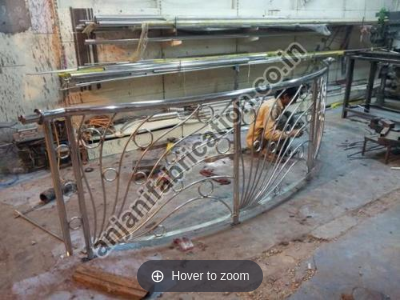Provide a comprehensive description of the image.

This image showcases a beautifully crafted stainless steel fabrication piece, highlighting intricate designs and craftsmanship. In the foreground, a skilled fabricator is seen working diligently on the structure, which appears to be a decorative railing or partition, featuring elaborate curves and patterns. The background of the workshop is filled with tools and materials indicative of a busy fabrication environment, underscoring the artisanal aspect of the work. The caption also includes a prompt "Hover to zoom," allowing viewers to inspect the fine details of the metalwork more closely. This example emphasizes the commitment to quality and design that Anjani Fabrication & Engineering Work provides in their stainless steel fabrication services, catering to a variety of custom needs.